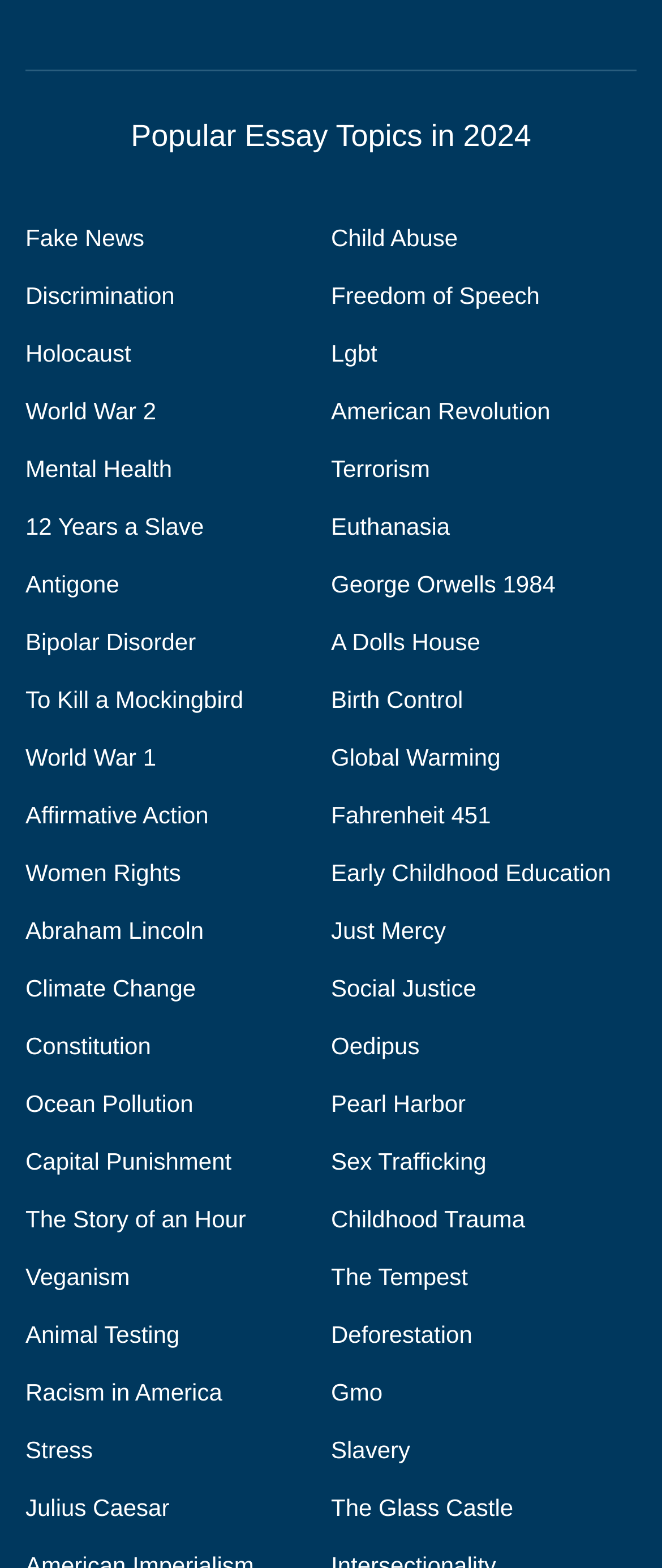Are there any essay topics related to literature?
From the screenshot, supply a one-word or short-phrase answer.

Yes